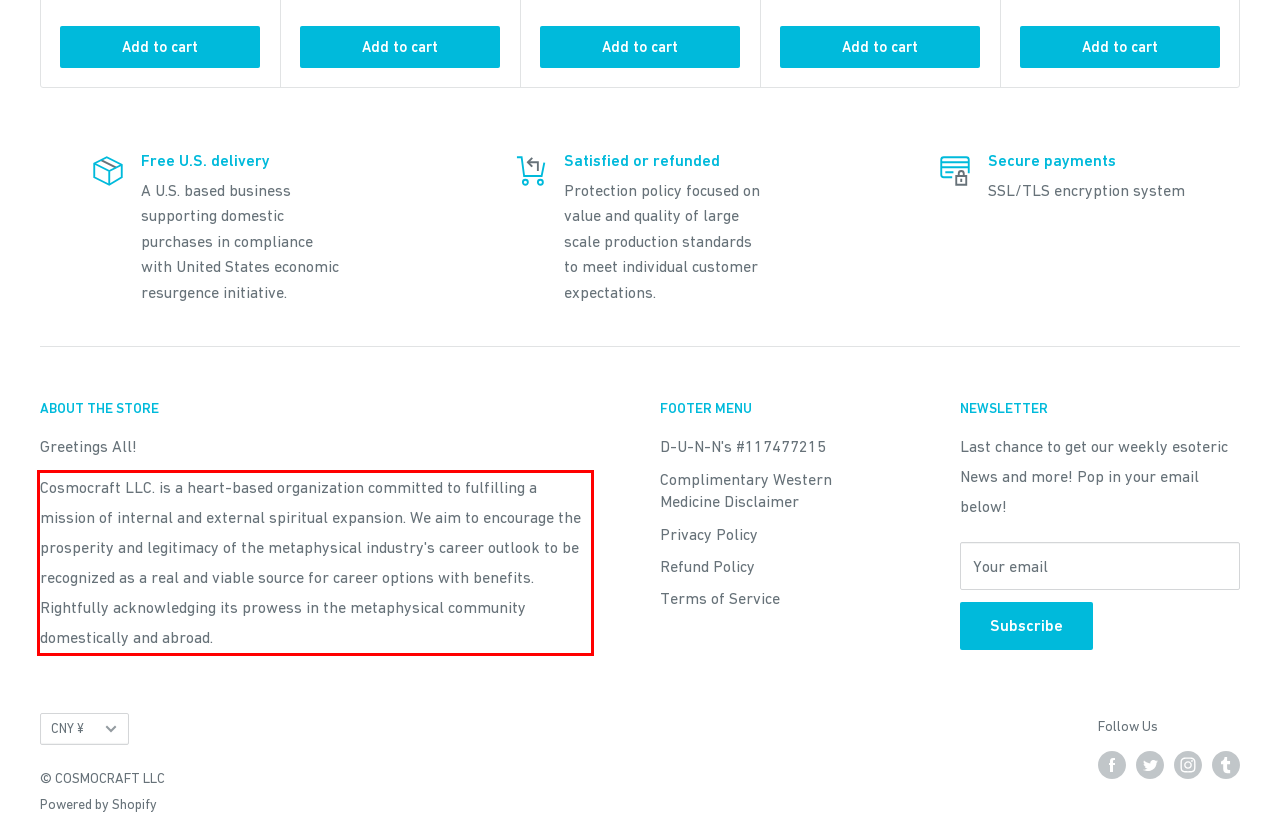The screenshot you have been given contains a UI element surrounded by a red rectangle. Use OCR to read and extract the text inside this red rectangle.

Cosmocraft LLC. is a heart-based organization committed to fulfilling a mission of internal and external spiritual expansion. We aim to encourage the prosperity and legitimacy of the metaphysical industry's career outlook to be recognized as a real and viable source for career options with benefits. Rightfully acknowledging its prowess in the metaphysical community domestically and abroad.